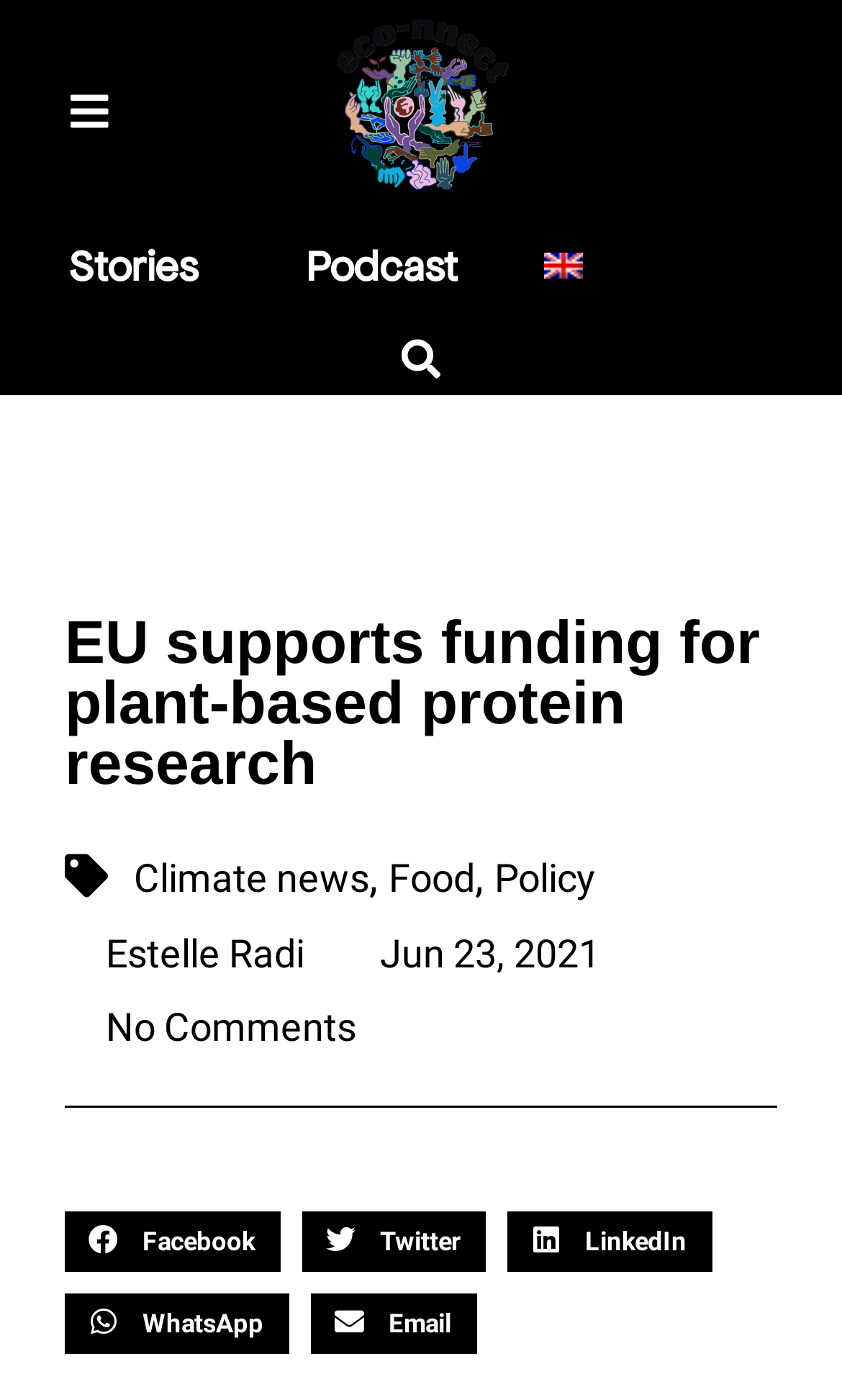What is the date of the news article?
Using the visual information, reply with a single word or short phrase.

Jun 23, 2021